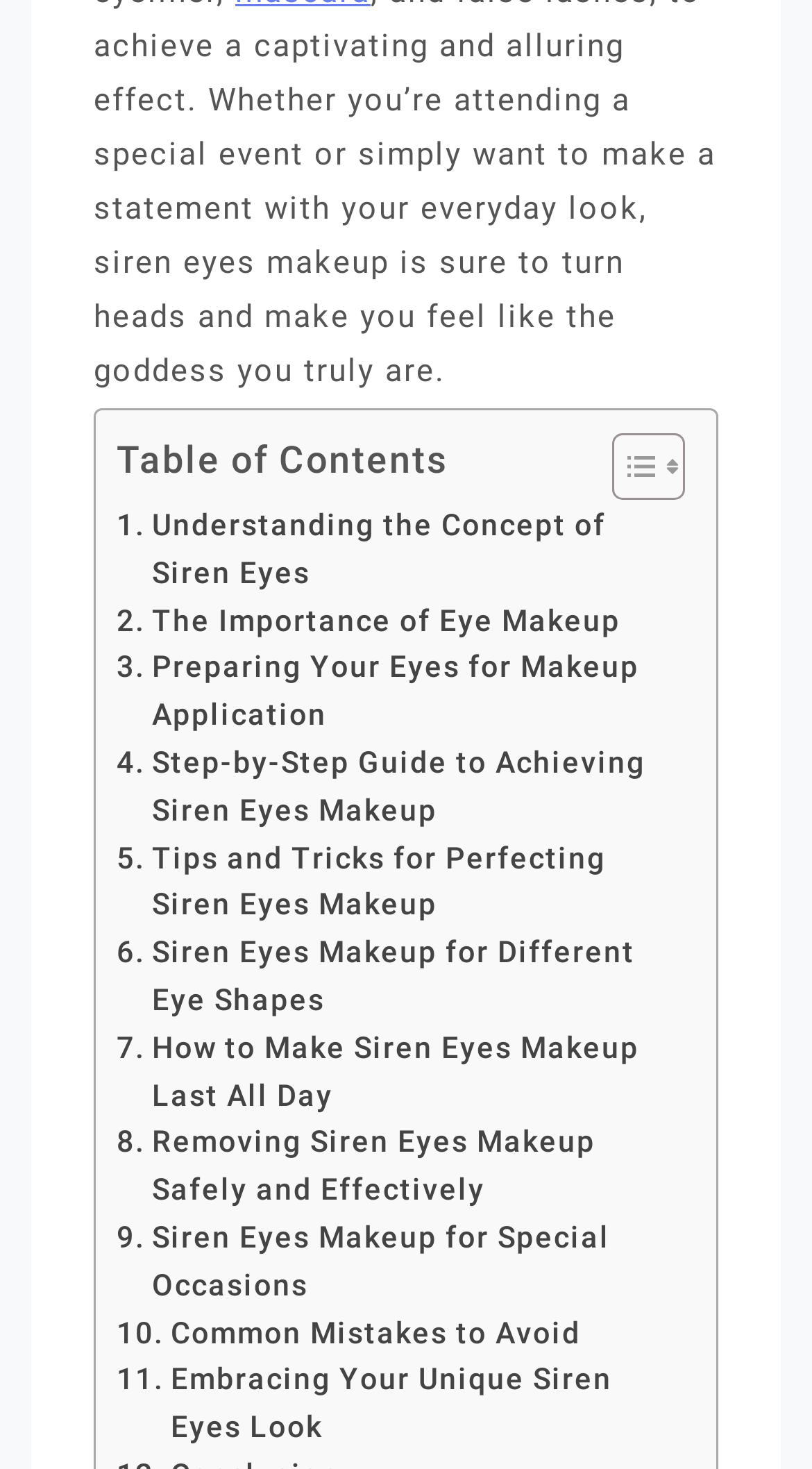What is the first topic in the table of contents?
Using the details shown in the screenshot, provide a comprehensive answer to the question.

I looked at the first link in the 'Table of Contents' section and found that it is 'Understanding the Concept of Siren Eyes'.